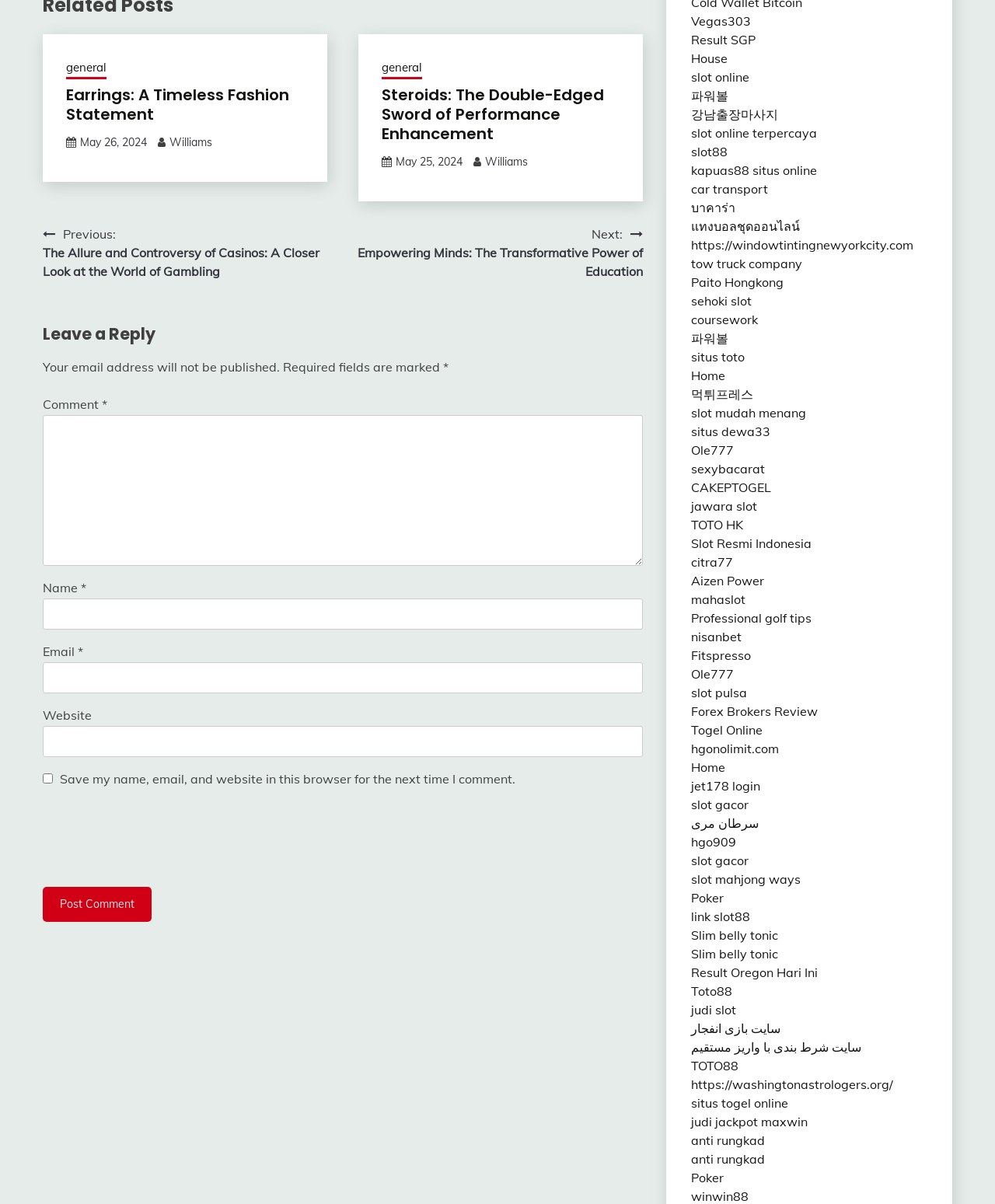Please identify the bounding box coordinates of the clickable area that will allow you to execute the instruction: "Click on the 'Previous' link".

[0.043, 0.187, 0.344, 0.233]